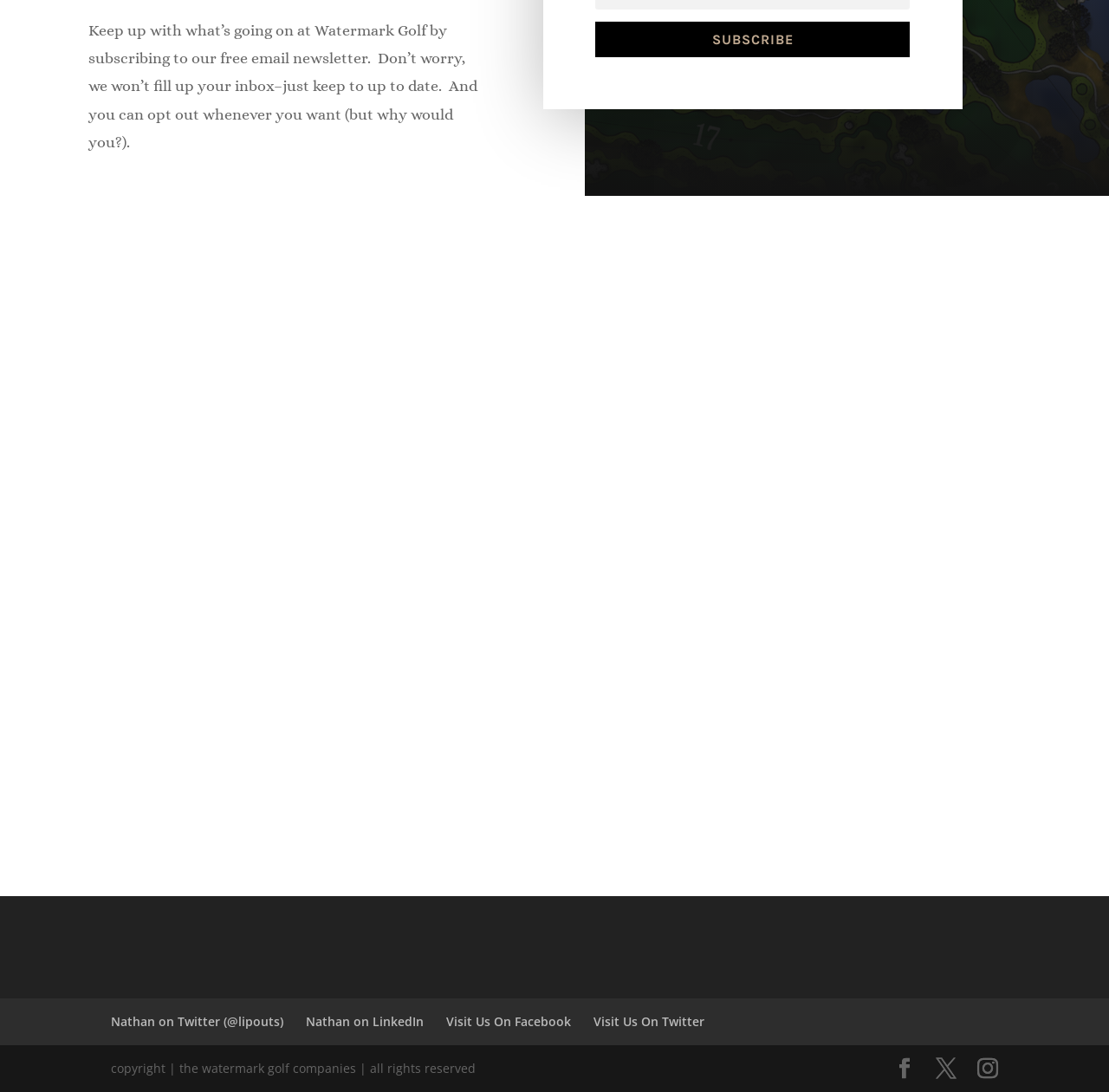Provide the bounding box coordinates for the UI element described in this sentence: "Nathan on LinkedIn". The coordinates should be four float values between 0 and 1, i.e., [left, top, right, bottom].

[0.276, 0.928, 0.382, 0.943]